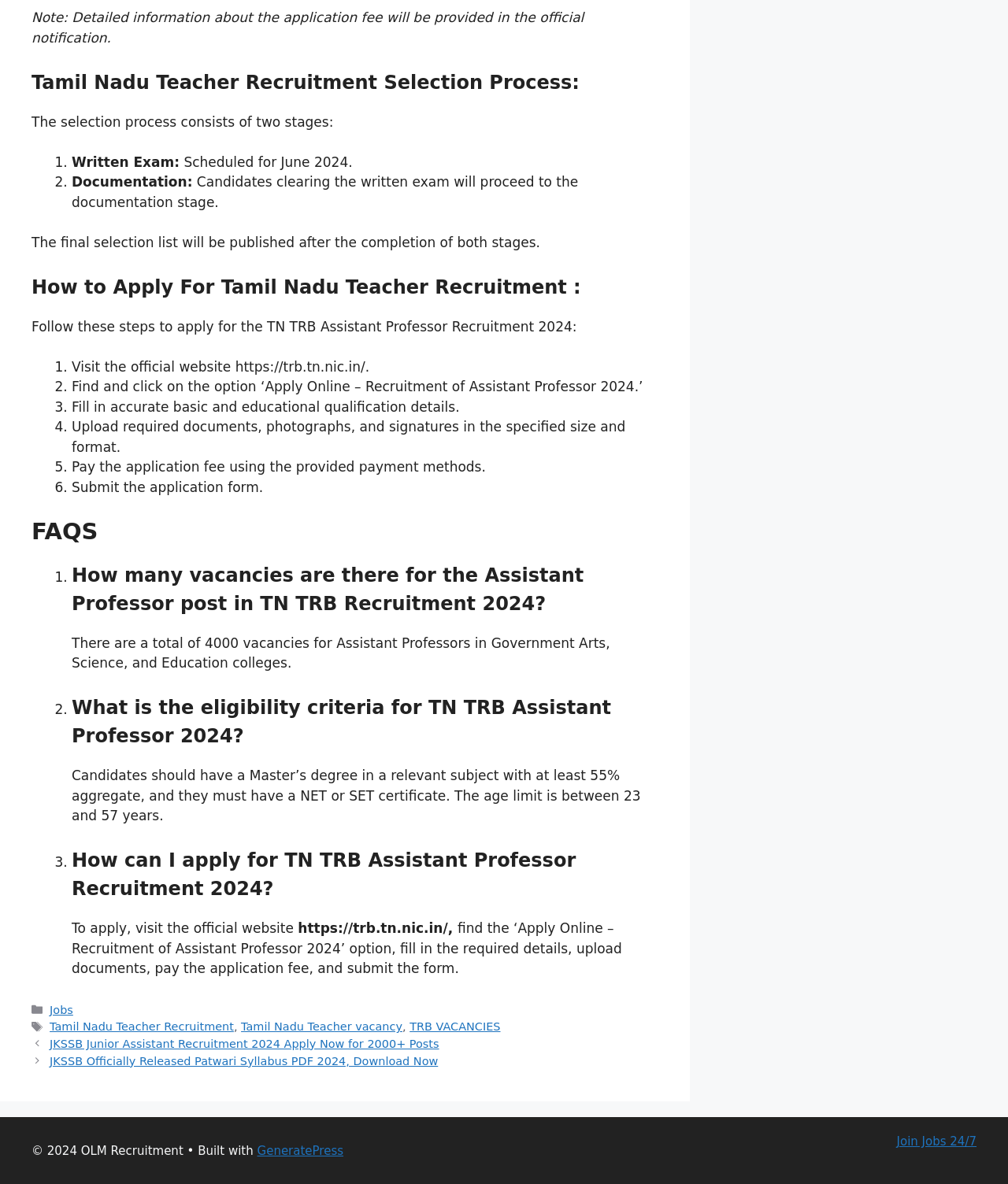Examine the screenshot and answer the question in as much detail as possible: What is the purpose of the coaching mentioned in the webpage?

The coaching is intended to help entrepreneurs be more productive and efficient by teaching them how to better organize and manage their enterprise. It is a more effective and rapid way to achieve this goal compared to proposing formations adapted to each individual.